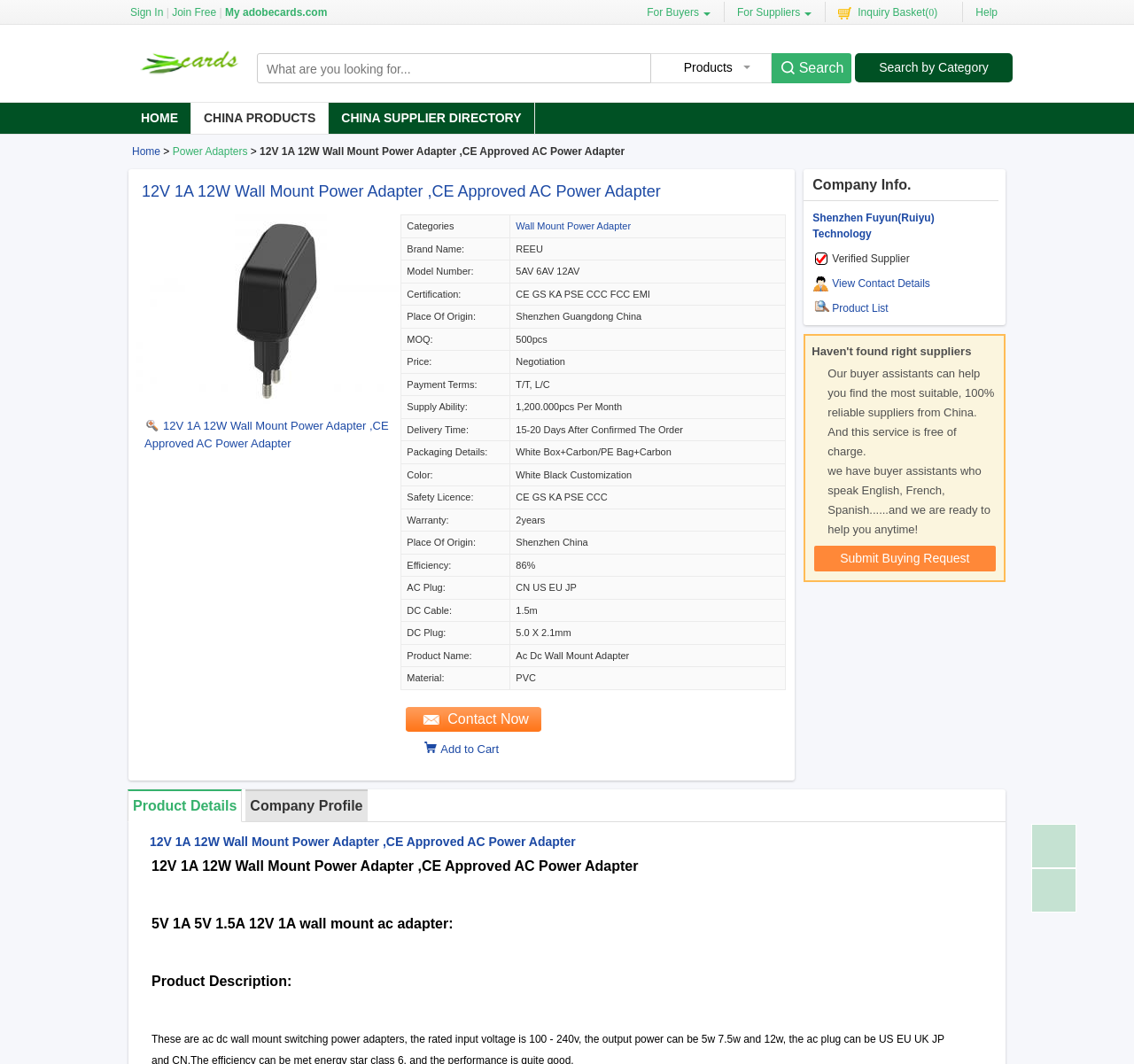What is the product name?
Kindly offer a detailed explanation using the data available in the image.

I found the product name by looking at the heading element with the text '12V 1A 12W Wall Mount Power Adapter,CE Approved AC Power Adapter' which is located at the top of the webpage, indicating that it is the main product being described.